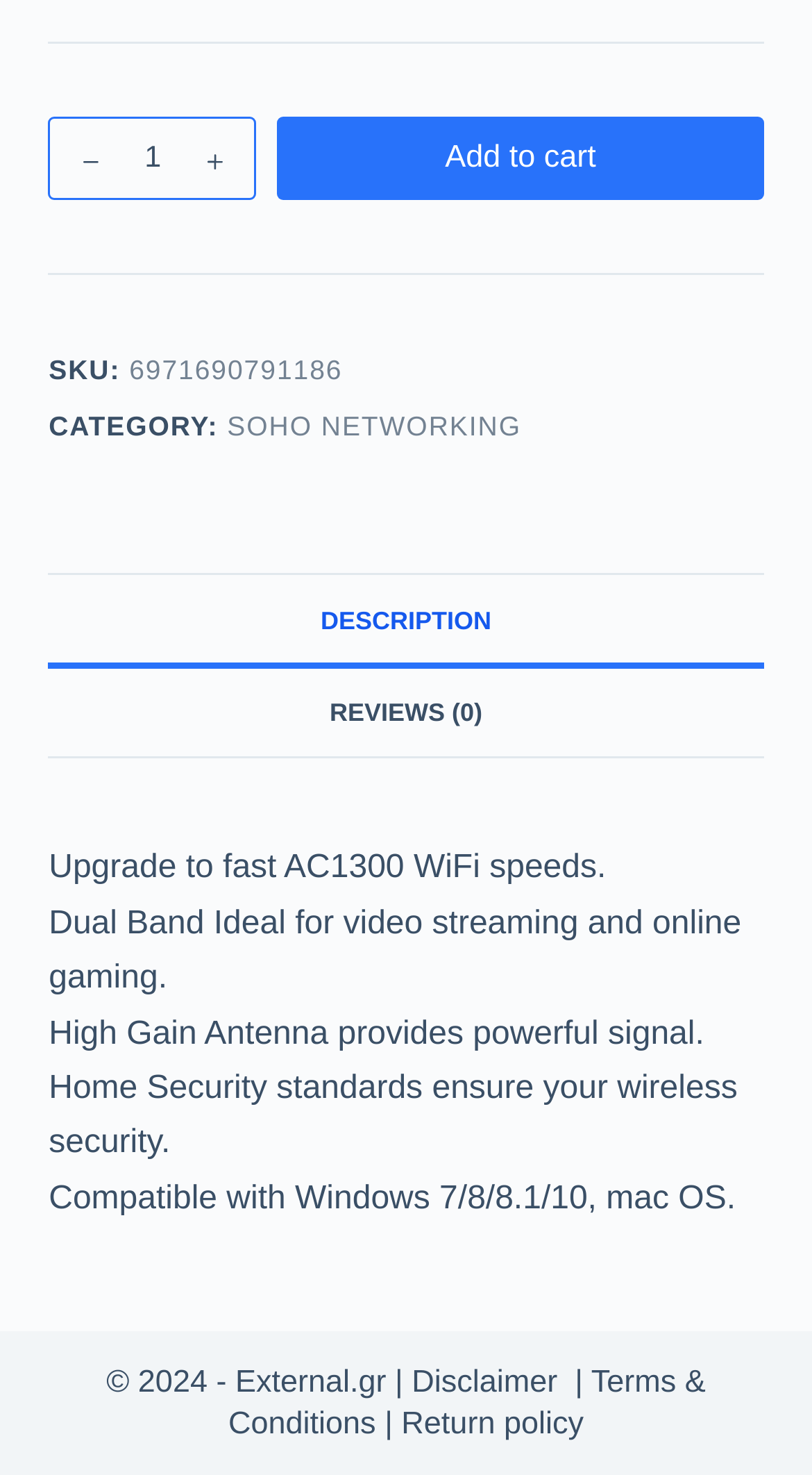With reference to the image, please provide a detailed answer to the following question: What is the product name?

The product name is obtained from the StaticText element with the text 'Usb 3.0 Wireless AC1300 Cudy WU1300S' which is located at the top of the webpage.